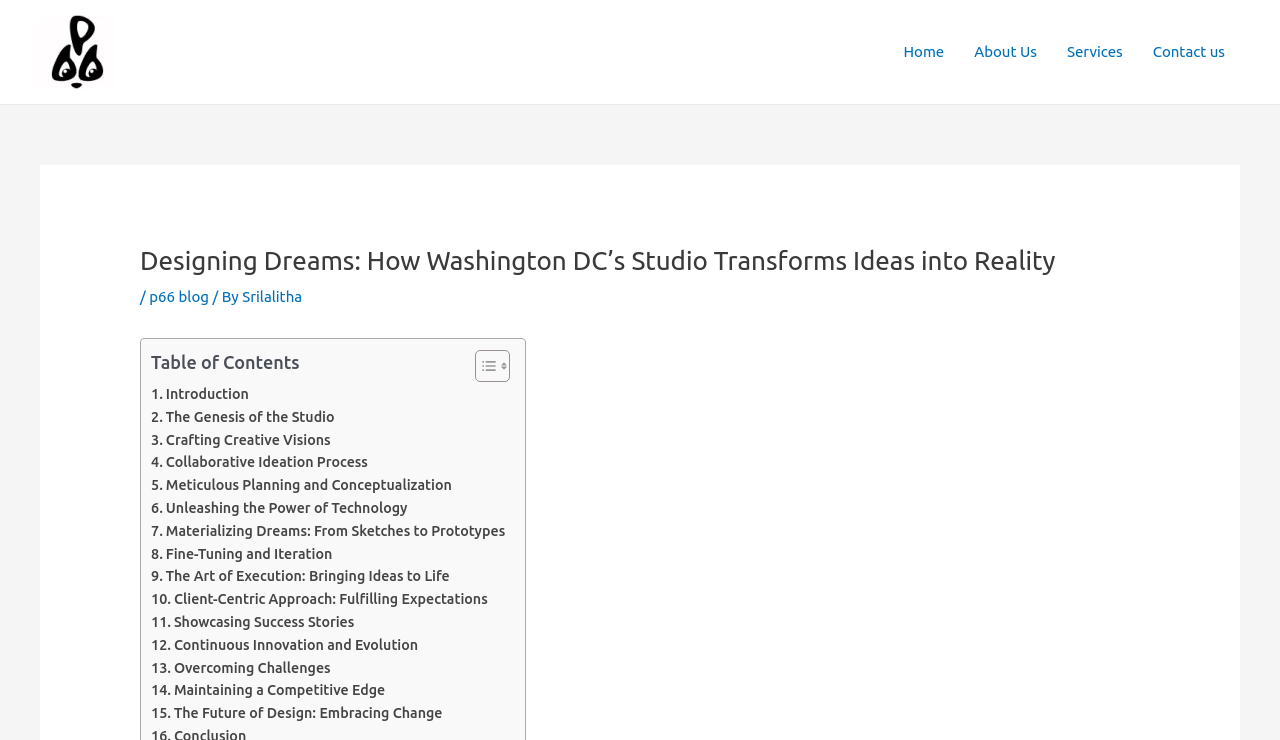Review the image closely and give a comprehensive answer to the question: What is the title of the article?

The title of the article can be found in the heading element, which is 'Designing Dreams: How Washington DC’s Studio Transforms Ideas into Reality'. The main title is 'Designing Dreams'.